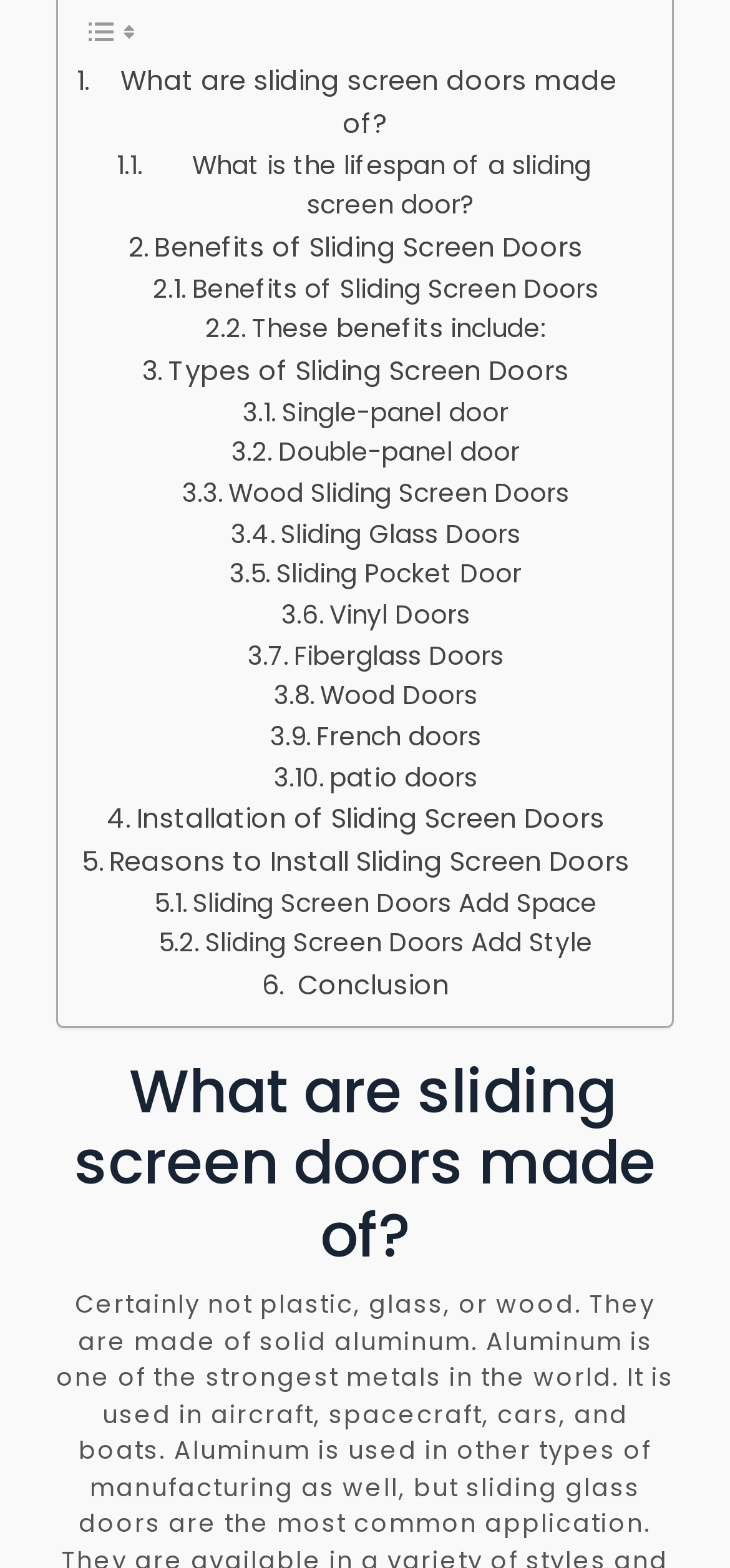Locate the bounding box coordinates of the element's region that should be clicked to carry out the following instruction: "learn more about From the New World". The coordinates need to be four float numbers between 0 and 1, i.e., [left, top, right, bottom].

None